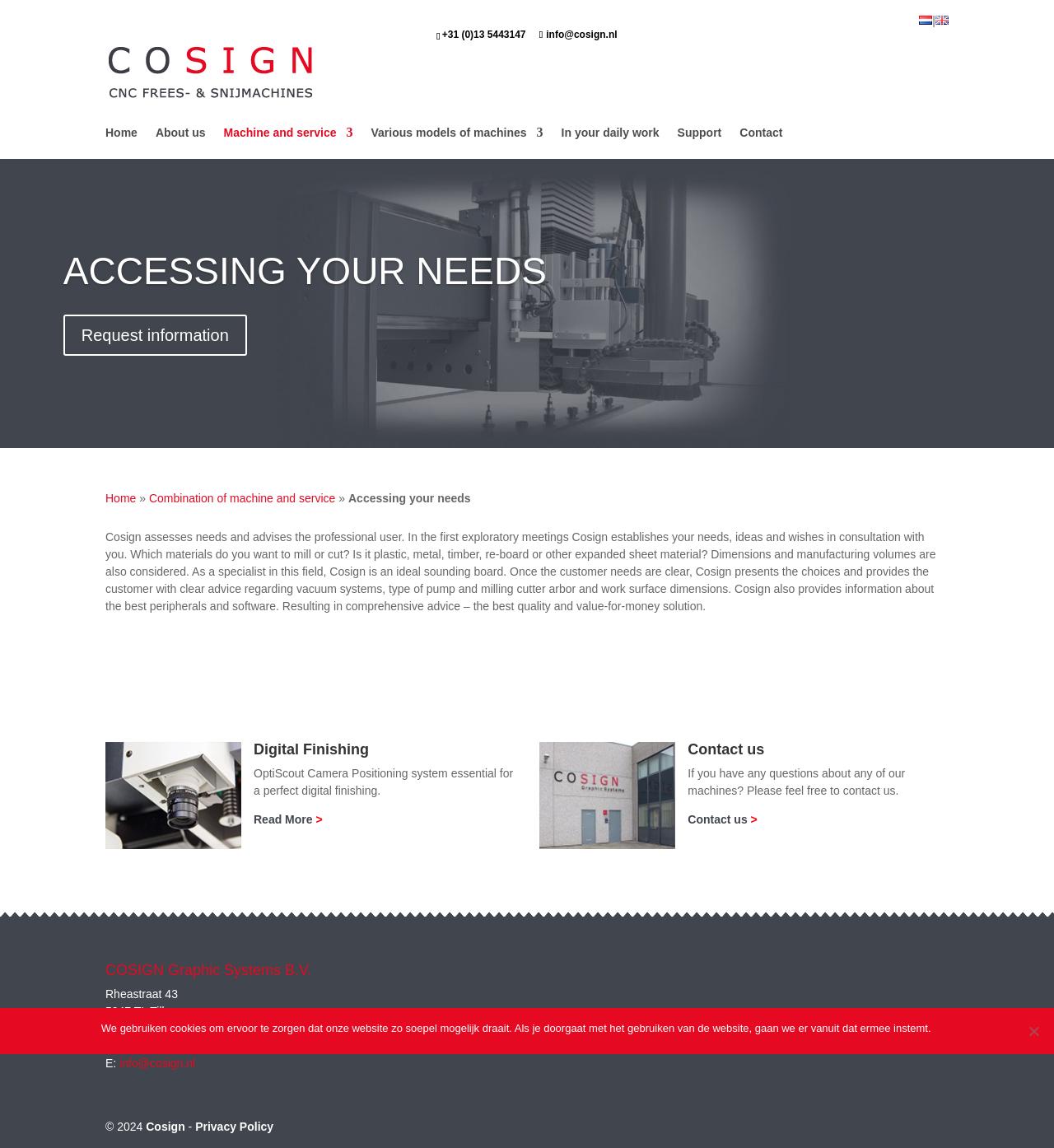What is the company name?
Can you give a detailed and elaborate answer to the question?

The company name can be found in the top-left corner of the webpage, where it says 'Accessing your needs - Cosign'. It is also mentioned in the footer section, where the company's address and contact information are provided.